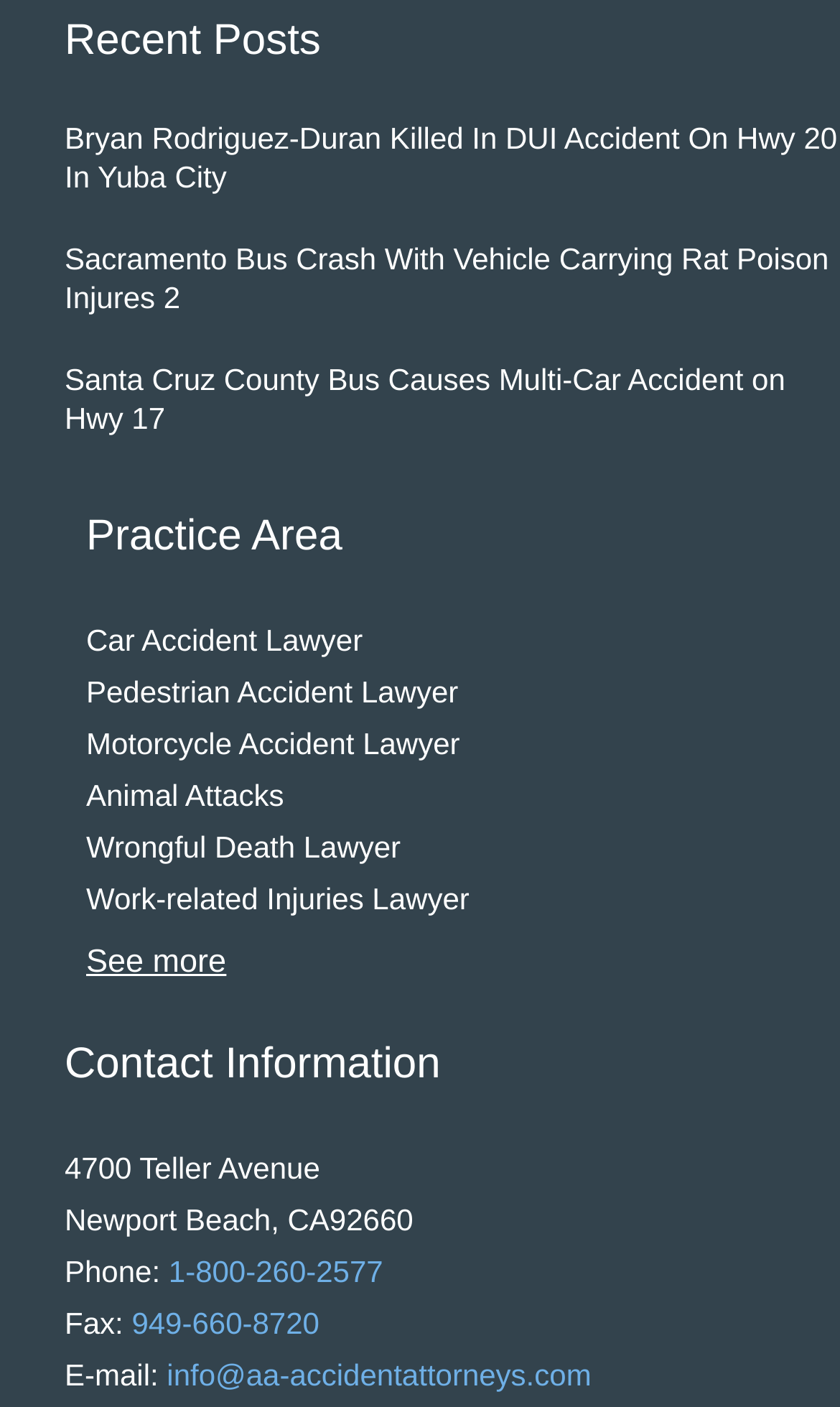Find and provide the bounding box coordinates for the UI element described here: "1-800-260-2577". The coordinates should be given as four float numbers between 0 and 1: [left, top, right, bottom].

[0.201, 0.892, 0.456, 0.916]